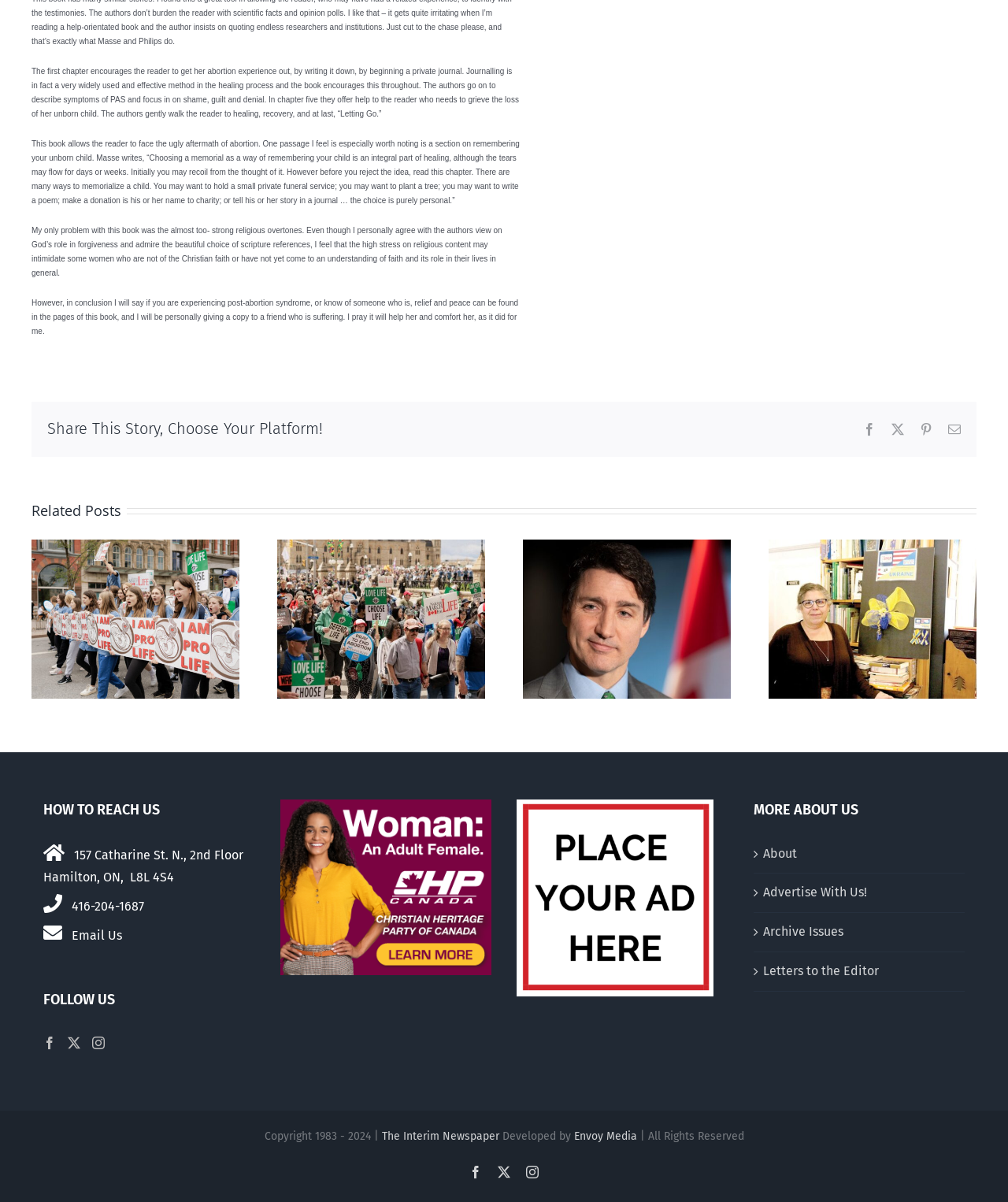Provide the bounding box coordinates of the HTML element this sentence describes: "Gallery".

[0.664, 0.472, 0.693, 0.496]